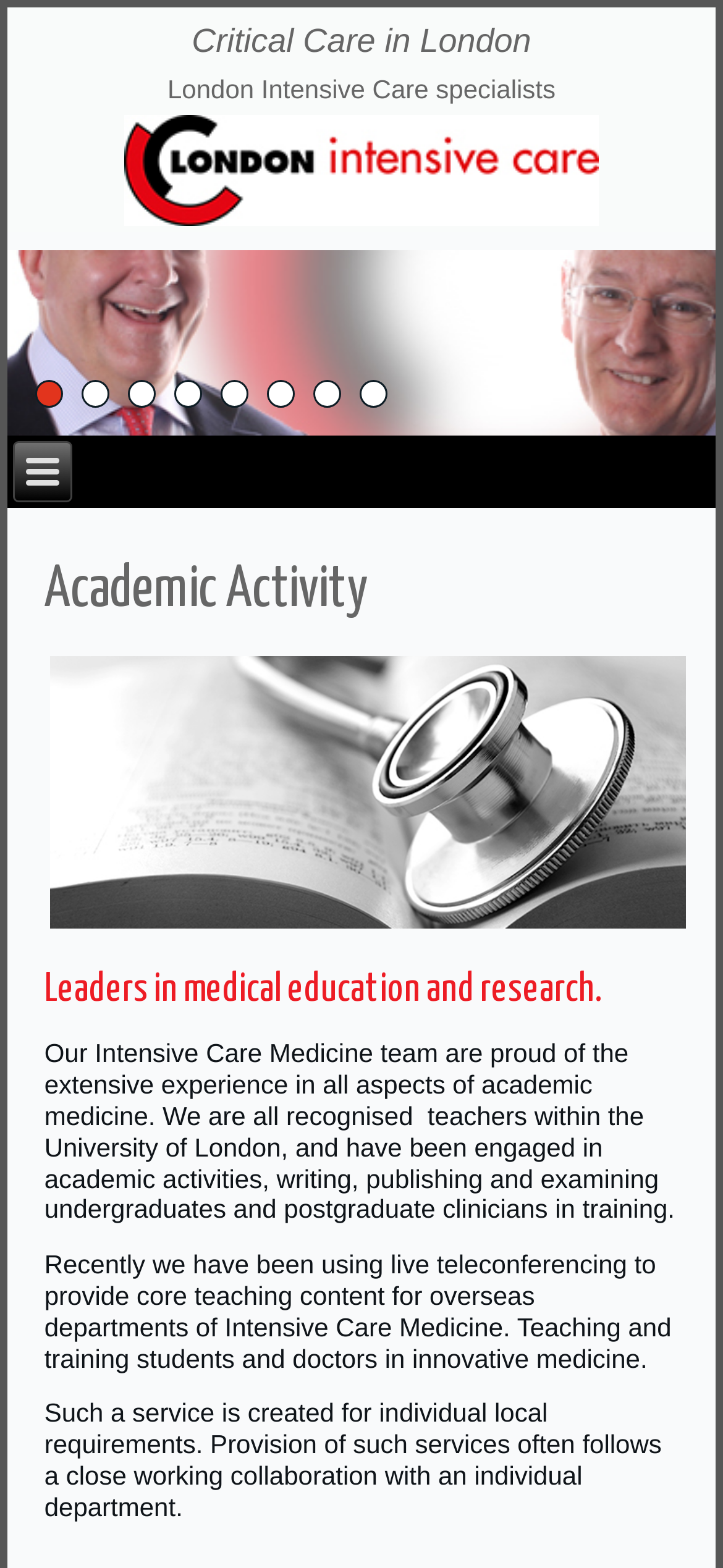Please find the bounding box for the following UI element description. Provide the coordinates in (top-left x, top-left y, bottom-right x, bottom-right y) format, with values between 0 and 1: parent_node: Critical Care in London

[0.172, 0.074, 0.828, 0.148]